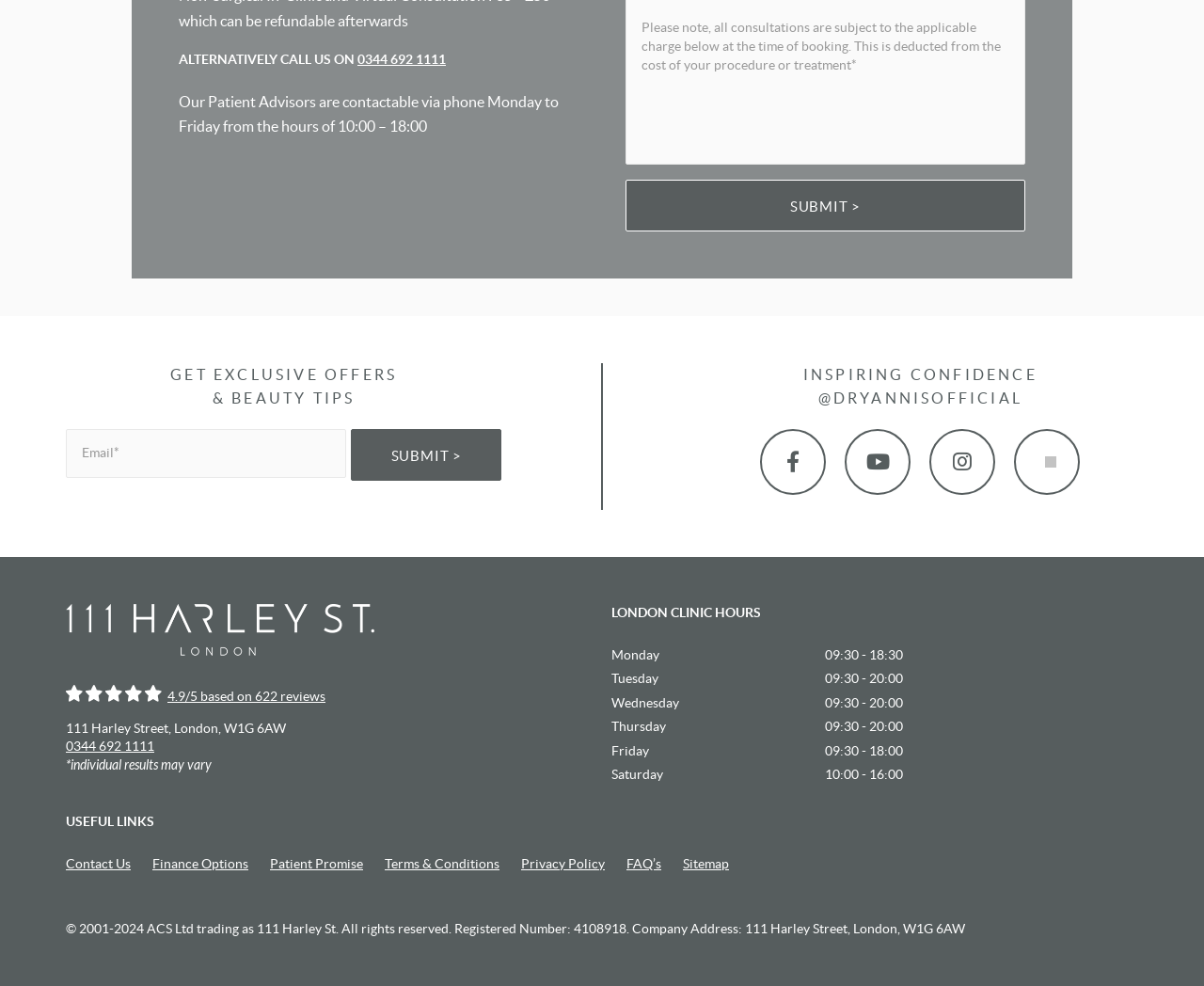What is the purpose of the 'Submit >' button?
Please provide a detailed and thorough answer to the question.

I found the purpose of the 'Submit >' button by looking at the heading 'GET EXCLUSIVE OFFERS & BEAUTY TIPS' and the textbox 'Email*' which is located above the button. The button is likely used to submit the email address to receive exclusive offers and beauty tips.